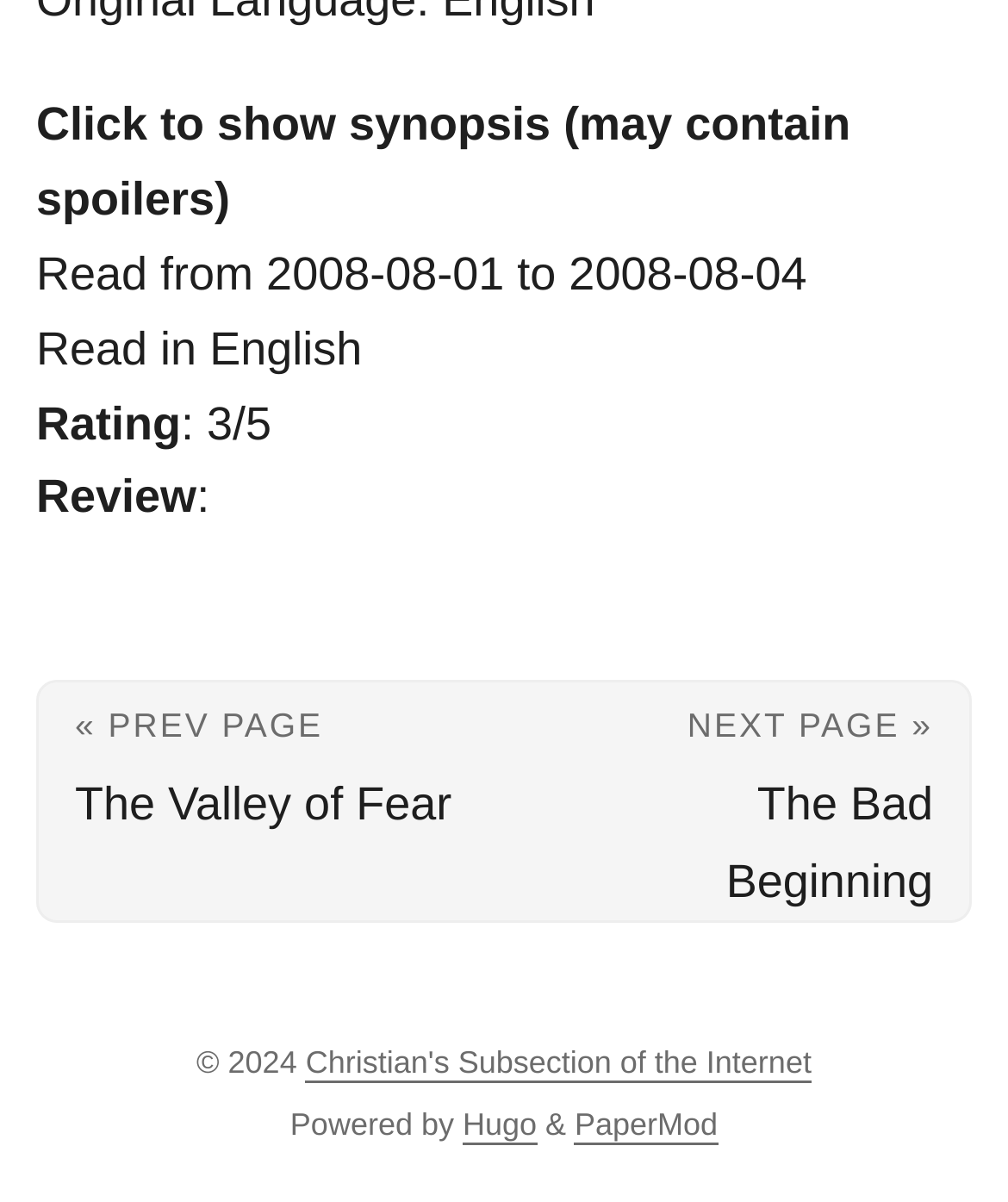What is the language of the book?
Answer the question based on the image using a single word or a brief phrase.

English